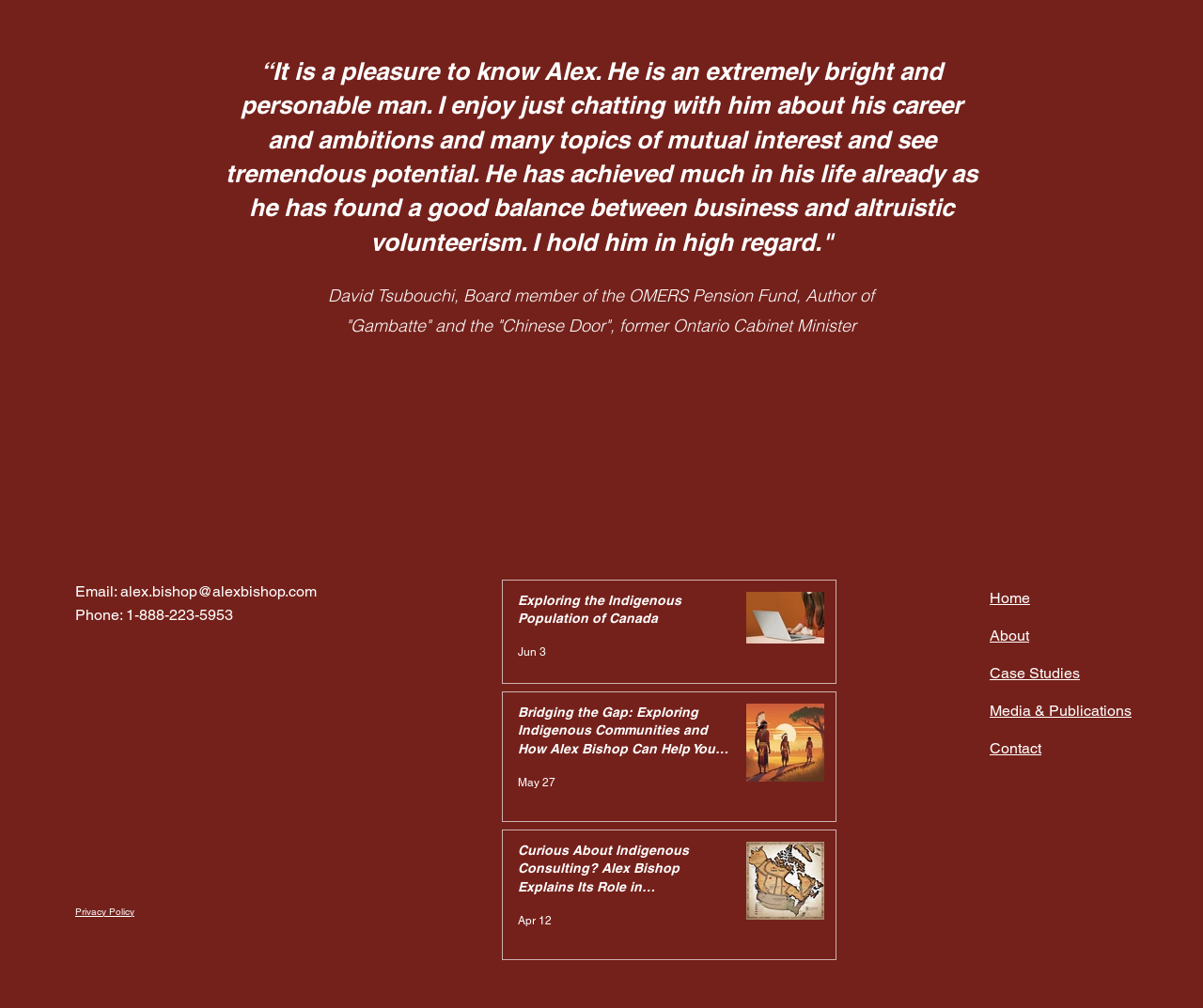What is the name of the person being described?
Respond to the question with a single word or phrase according to the image.

Alex